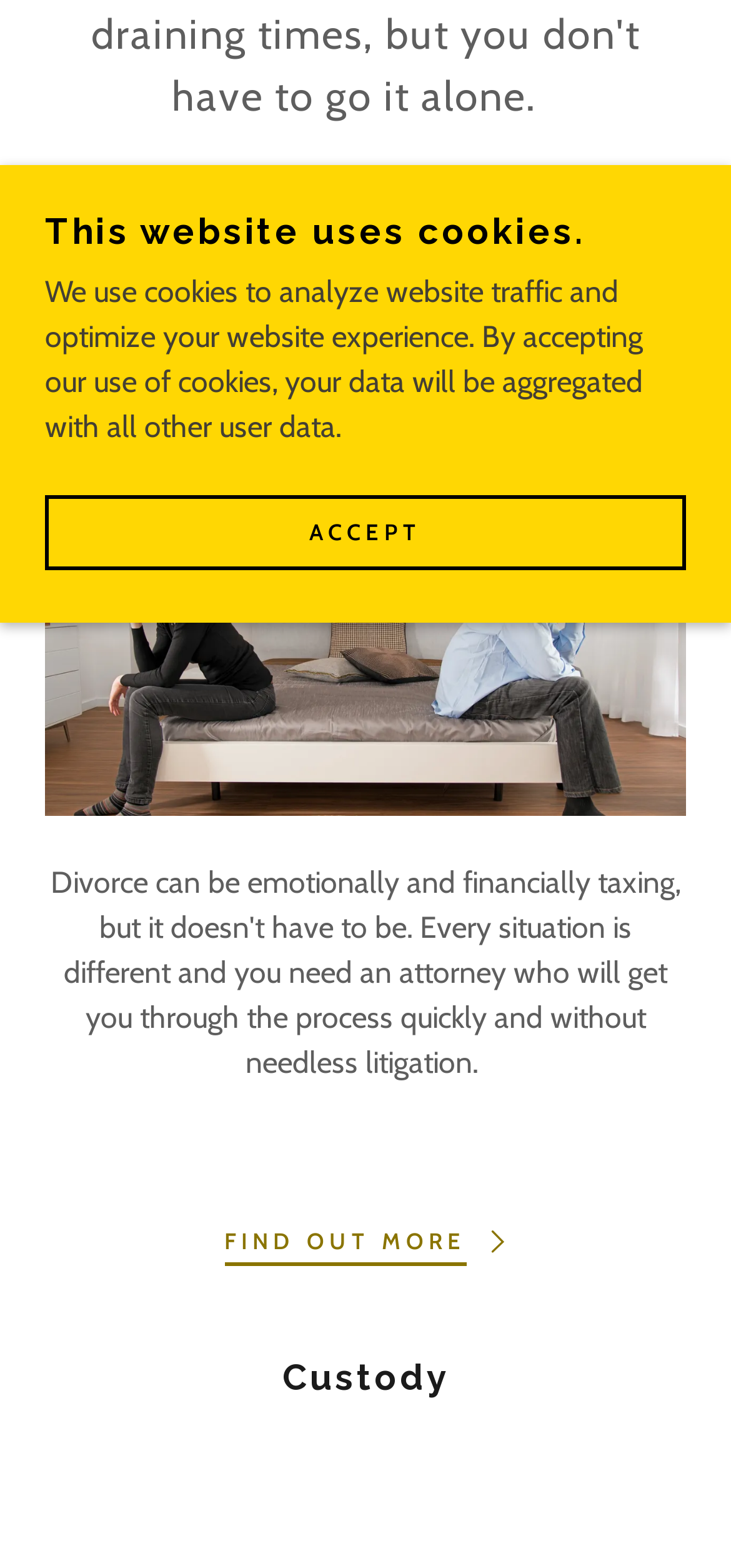From the webpage screenshot, identify the region described by Find out more. Provide the bounding box coordinates as (top-left x, top-left y, bottom-right x, bottom-right y), with each value being a floating point number between 0 and 1.

[0.306, 0.759, 0.694, 0.807]